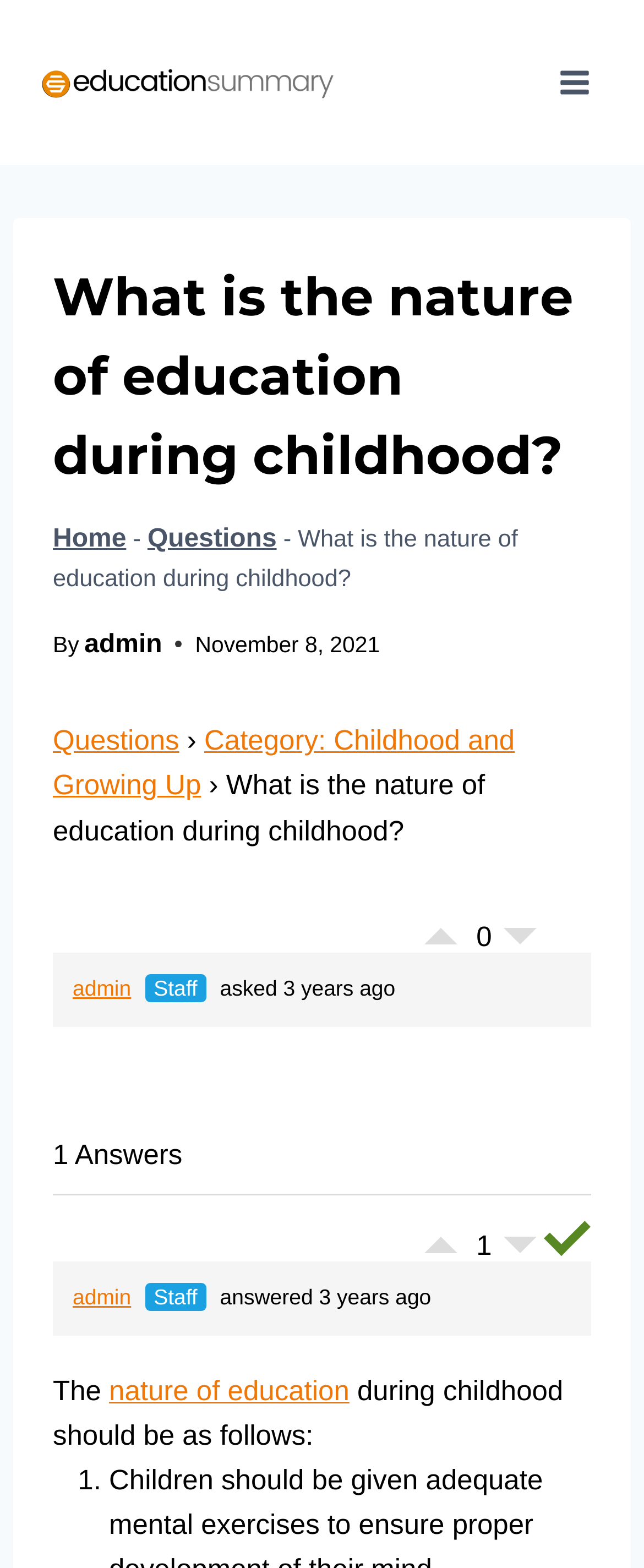Predict the bounding box for the UI component with the following description: "Vote Up".

[0.658, 0.778, 0.709, 0.799]